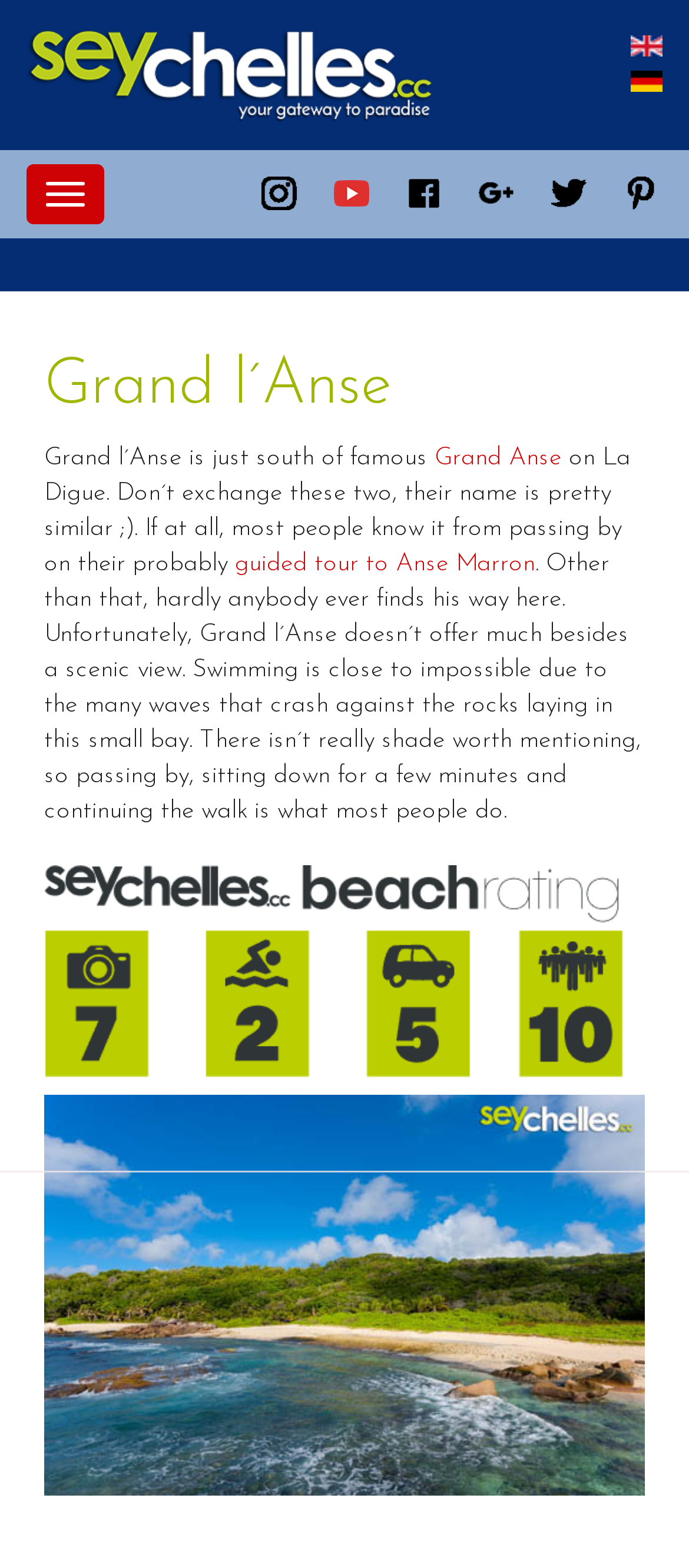Locate and provide the bounding box coordinates for the HTML element that matches this description: "Home".

None